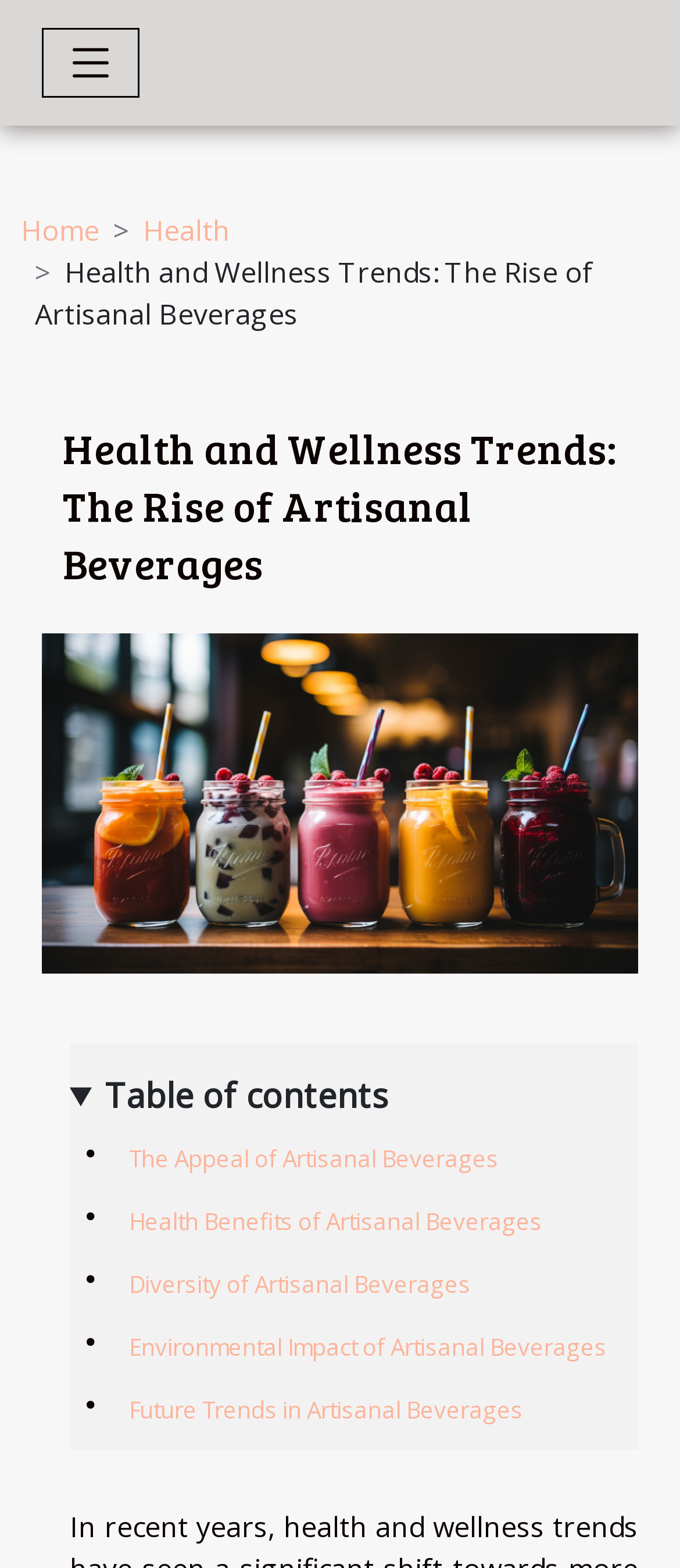Based on the image, provide a detailed response to the question:
How many subtopics are listed under 'Health and Wellness Trends'?

Under the heading 'Health and Wellness Trends: The Rise of Artisanal Beverages', there are five subtopics listed: 'The Appeal of Artisanal Beverages', 'Health Benefits of Artisanal Beverages', 'Diversity of Artisanal Beverages', 'Environmental Impact of Artisanal Beverages', and 'Future Trends in Artisanal Beverages'. These subtopics are likely exploring different aspects of artisanal beverages in relation to health and wellness trends.